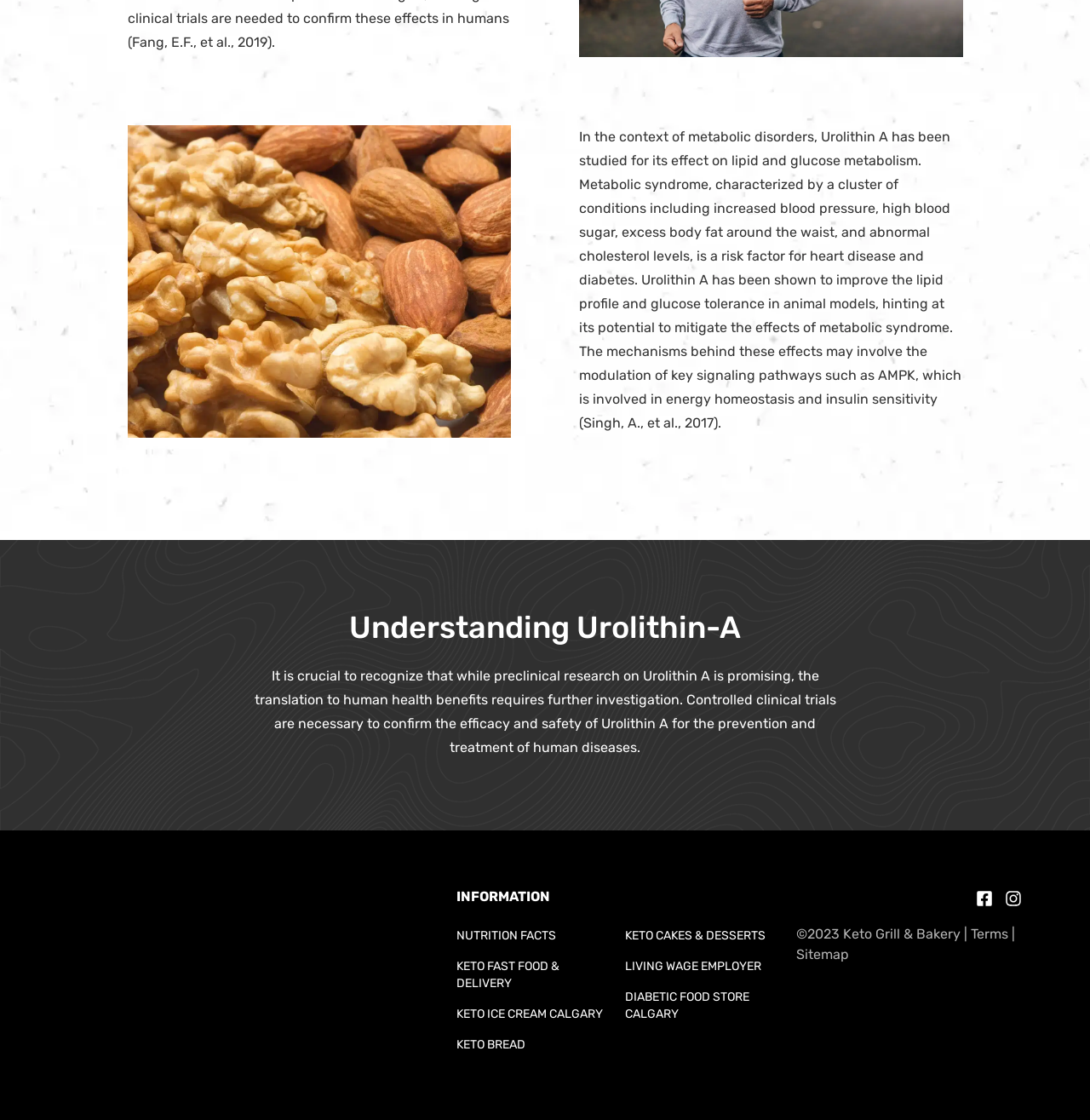Please identify the bounding box coordinates of the element I need to click to follow this instruction: "View 'Sitemap'".

[0.73, 0.845, 0.779, 0.859]